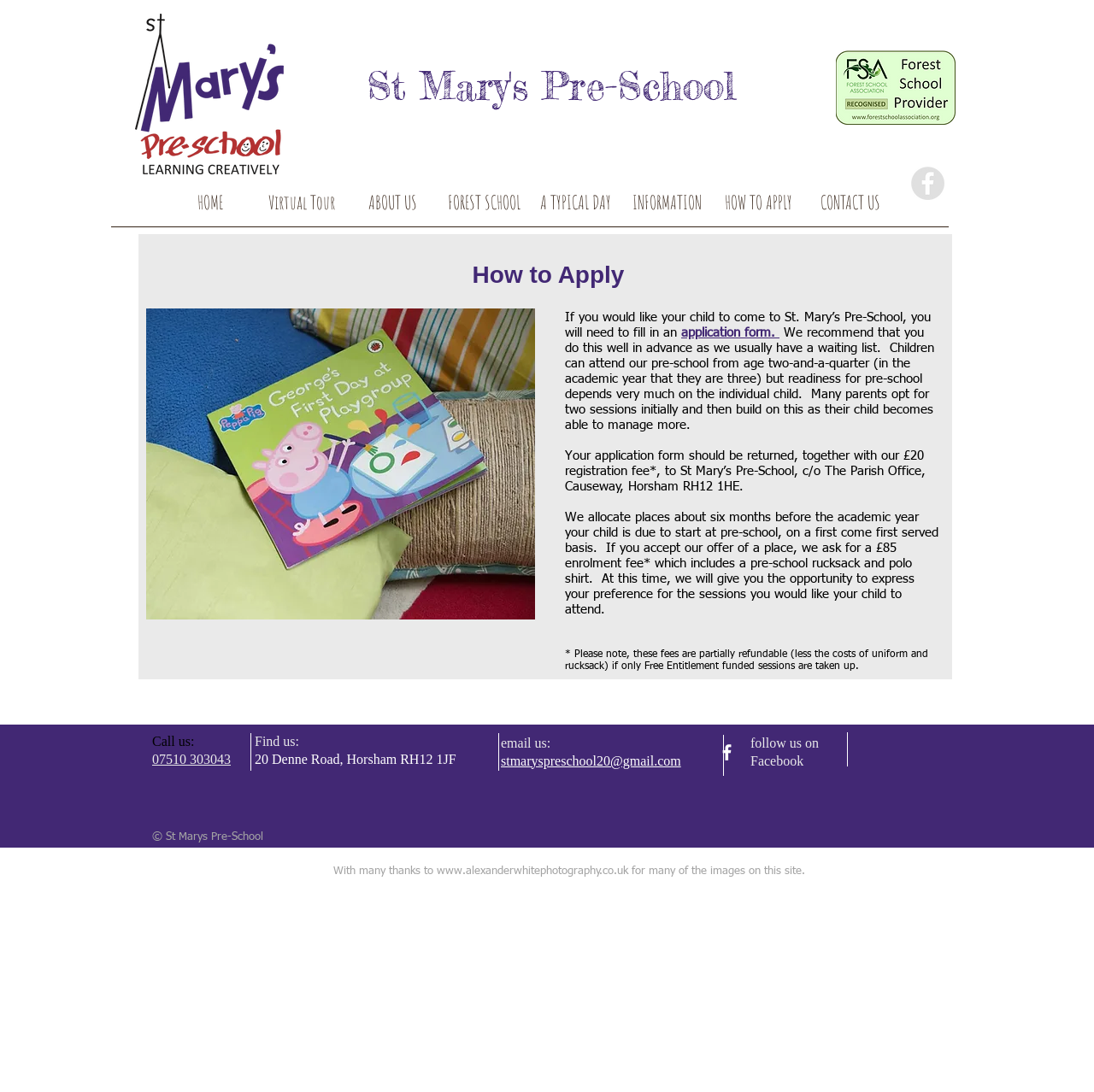Could you locate the bounding box coordinates for the section that should be clicked to accomplish this task: "Find us on Facebook".

[0.833, 0.153, 0.863, 0.183]